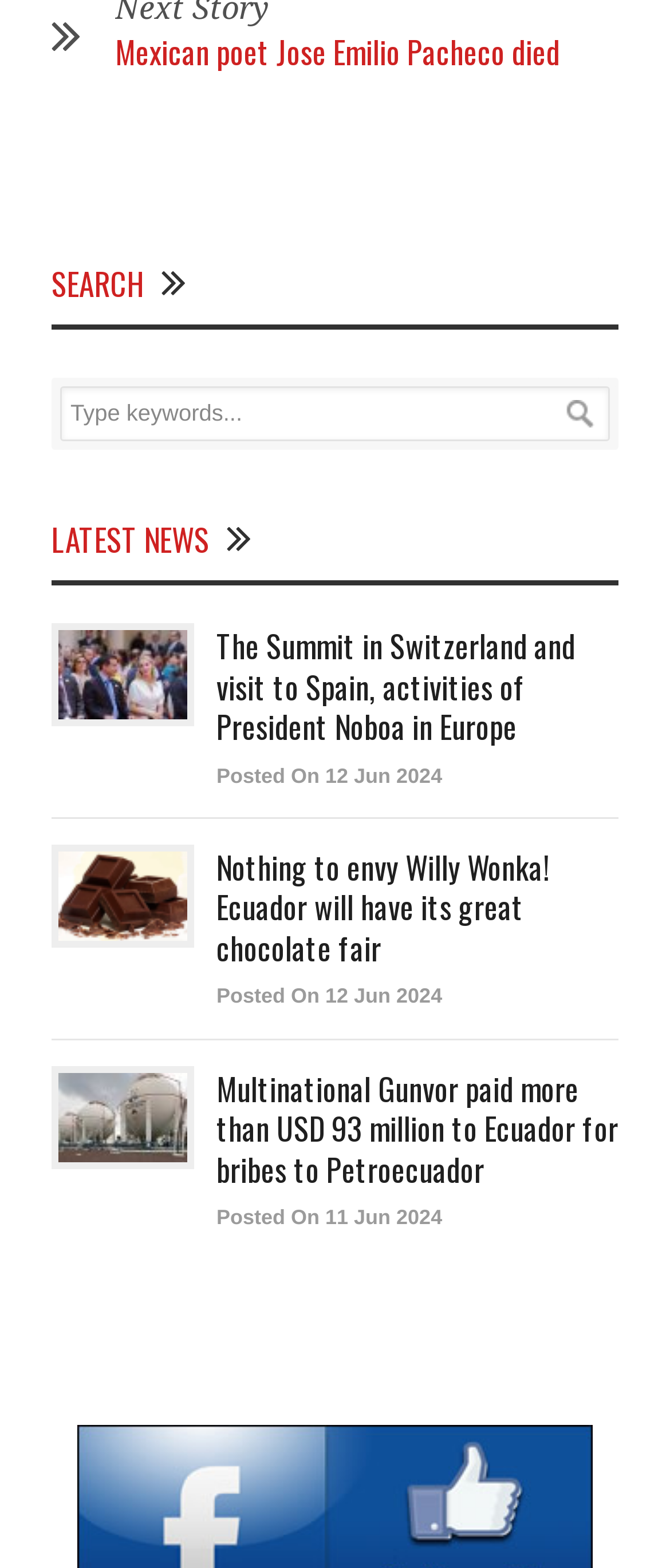What is the topic of the article with the image?
Look at the image and answer the question with a single word or phrase.

Chocolate fair